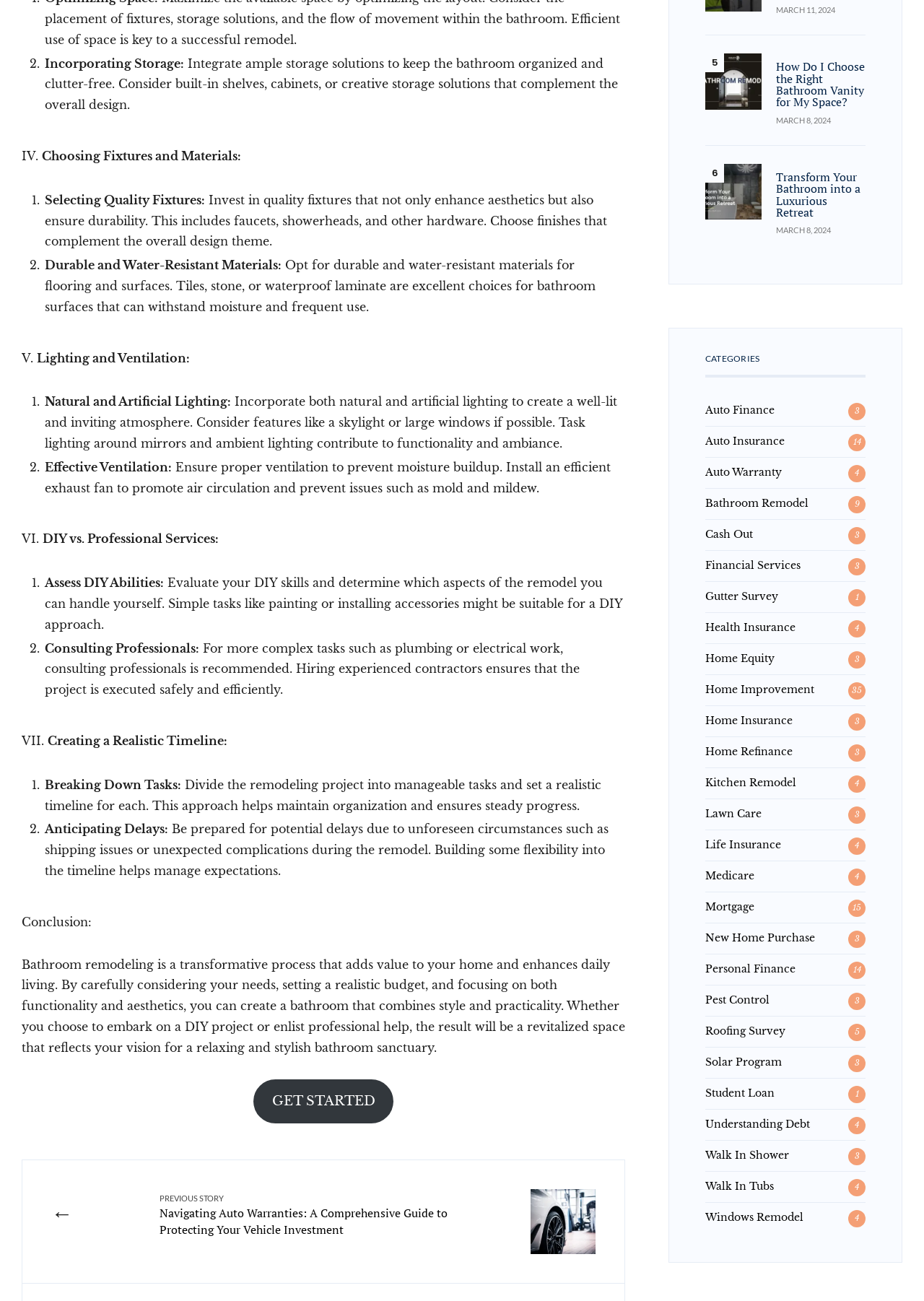What is the purpose of the 'GET STARTED' button?
Please answer the question with a detailed response using the information from the screenshot.

The 'GET STARTED' button is likely a call-to-action that encourages users to begin their bathroom remodeling project, possibly by providing a form to fill out or a link to a related webpage.